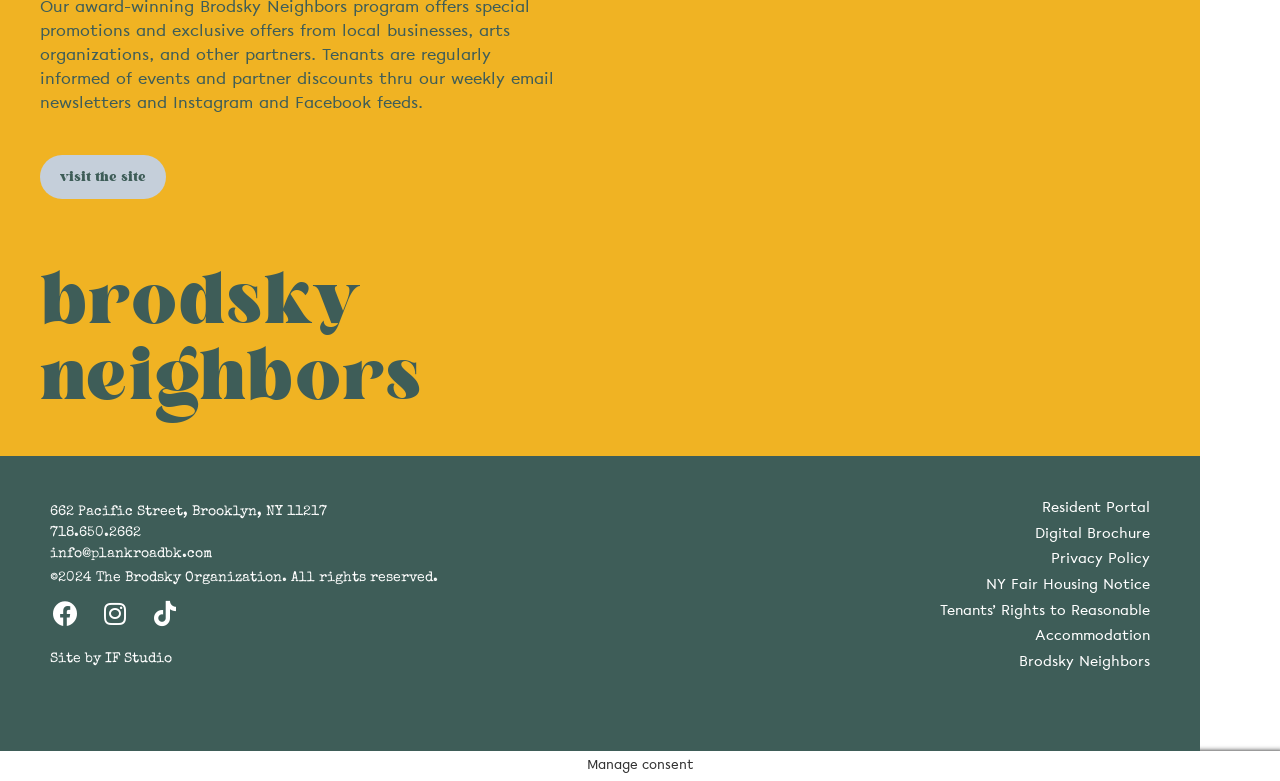Kindly provide the bounding box coordinates of the section you need to click on to fulfill the given instruction: "view the resident portal".

[0.731, 0.635, 0.899, 0.668]